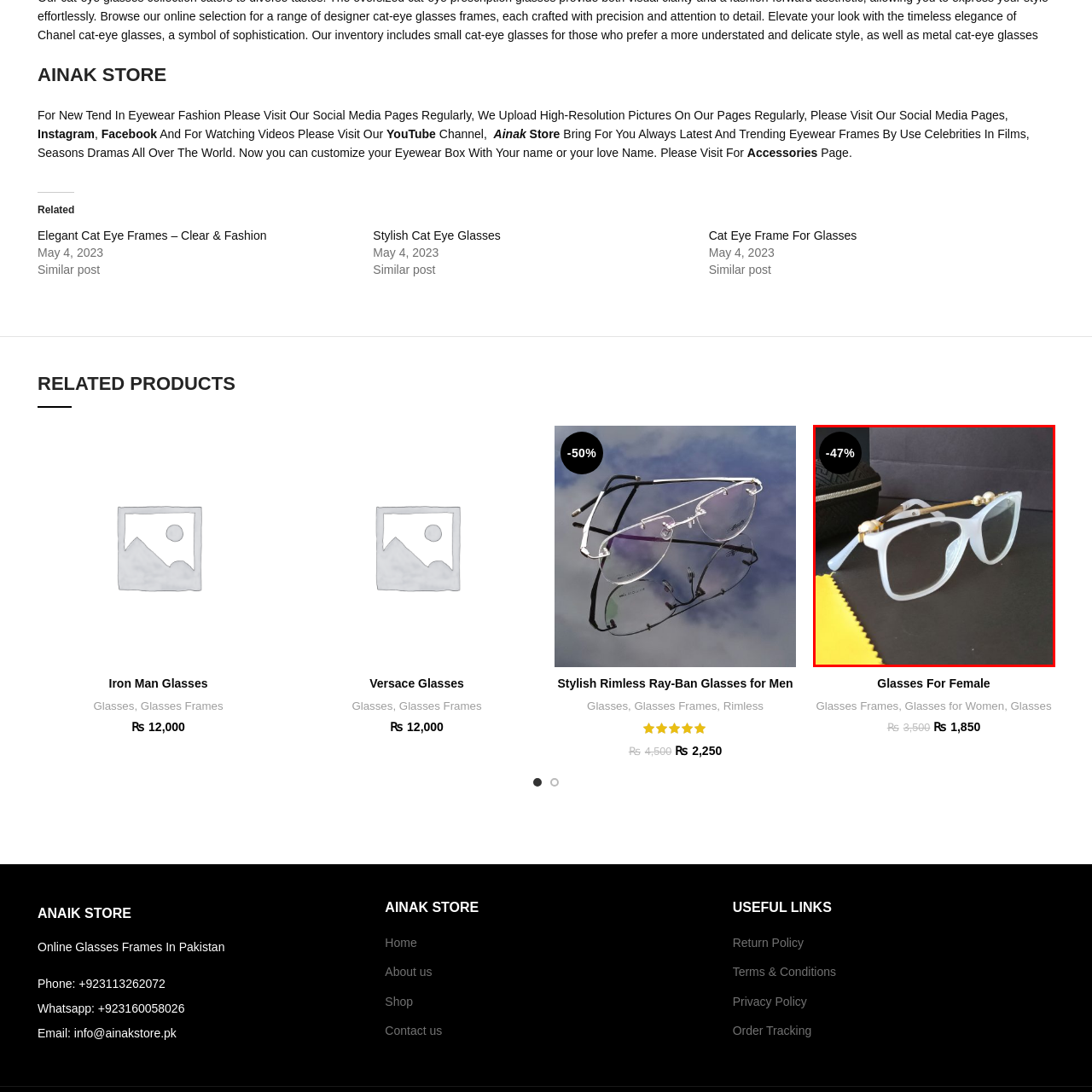What is the discount percentage on the glasses?
Please focus on the image surrounded by the red bounding box and provide a one-word or phrase answer based on the image.

47%